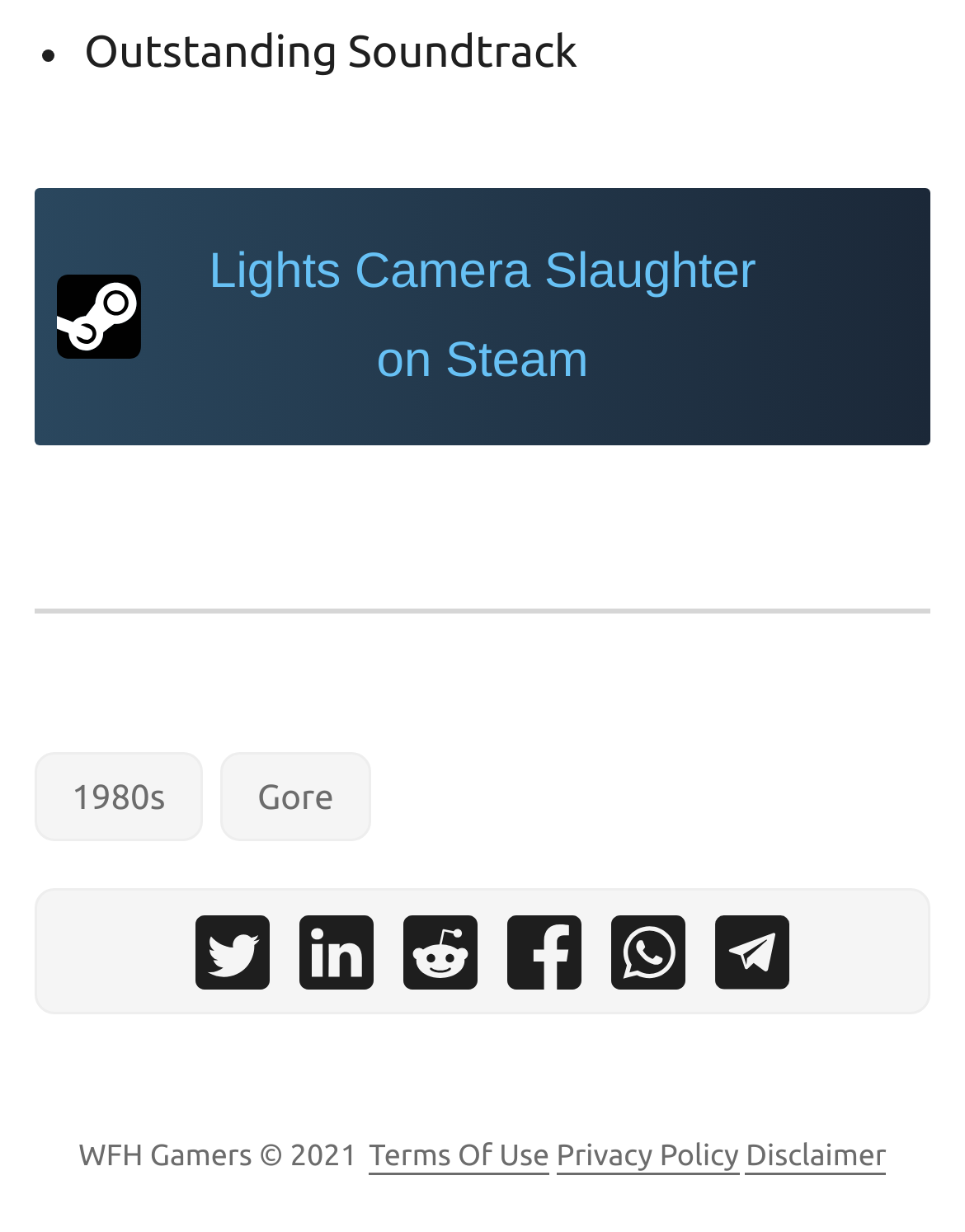Locate the bounding box coordinates of the clickable area to execute the instruction: "View Terms Of Use". Provide the coordinates as four float numbers between 0 and 1, represented as [left, top, right, bottom].

[0.382, 0.925, 0.569, 0.953]